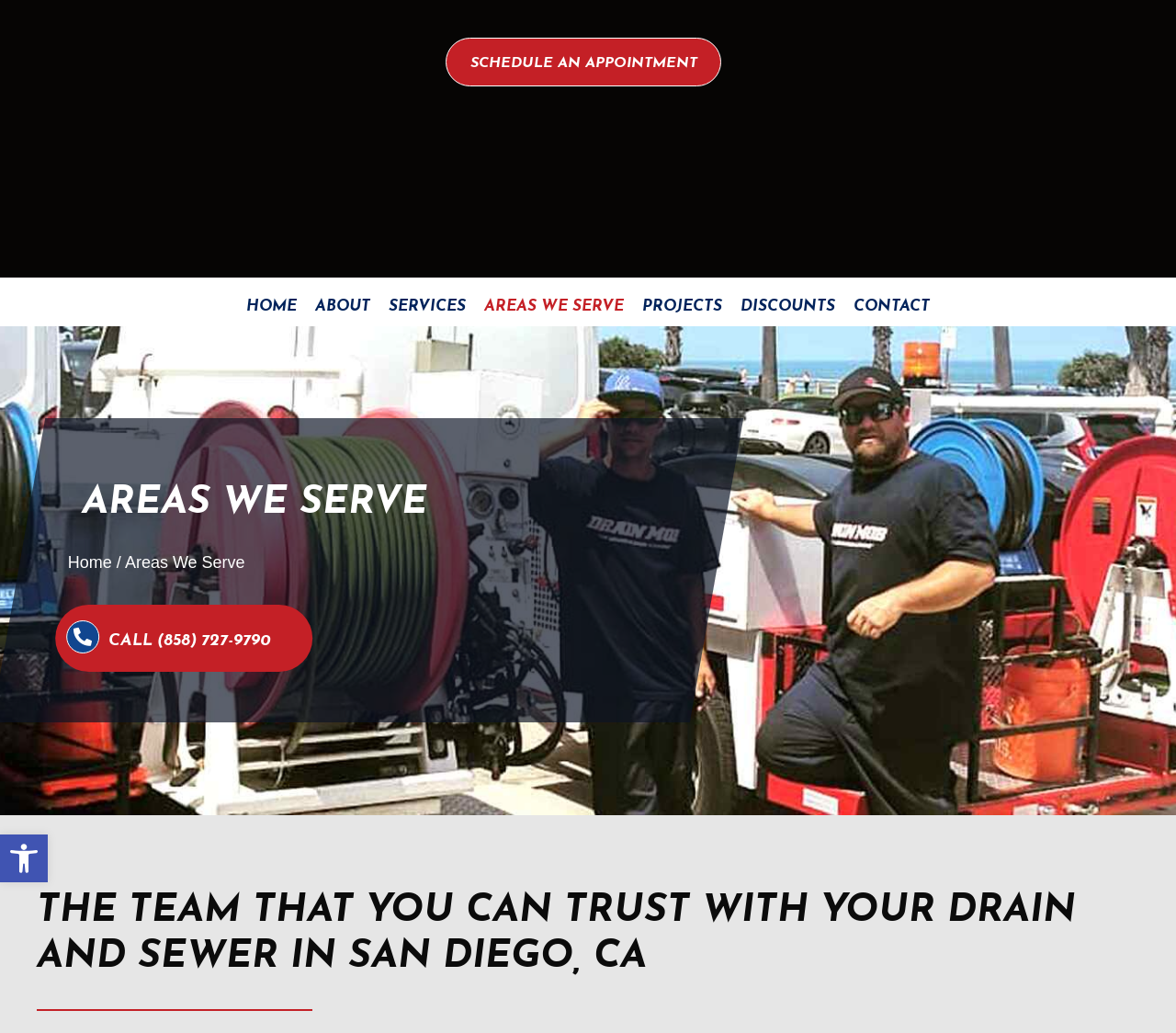Utilize the details in the image to thoroughly answer the following question: What is the phone number to call for service?

I found the phone number by looking at the link with the icon of a phone, which is located below the main menu and has the text 'CALL (858) 727-9790'.